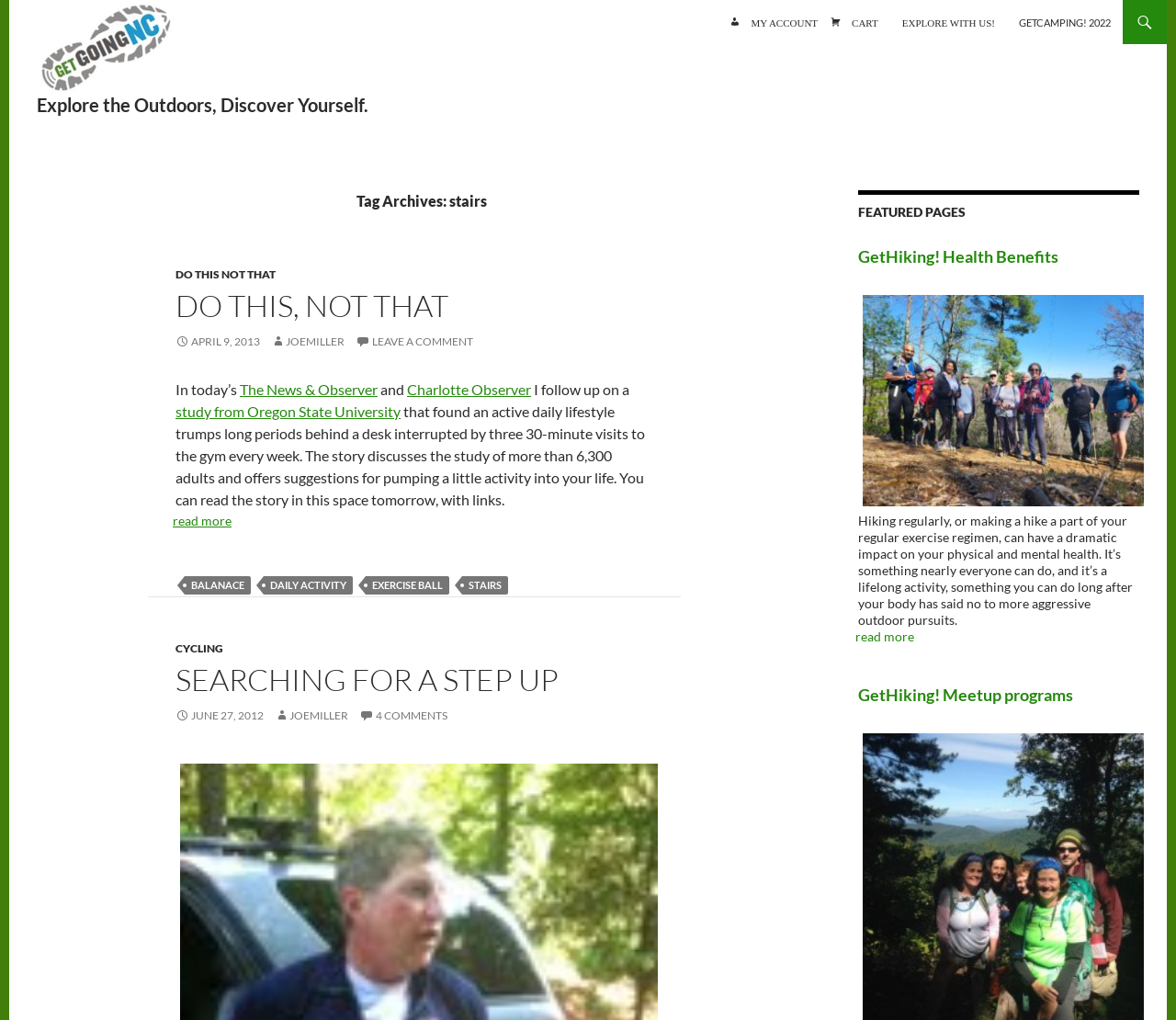What is the topic of the 'GetHiking!' section?
Look at the image and answer the question using a single word or phrase.

Hiking